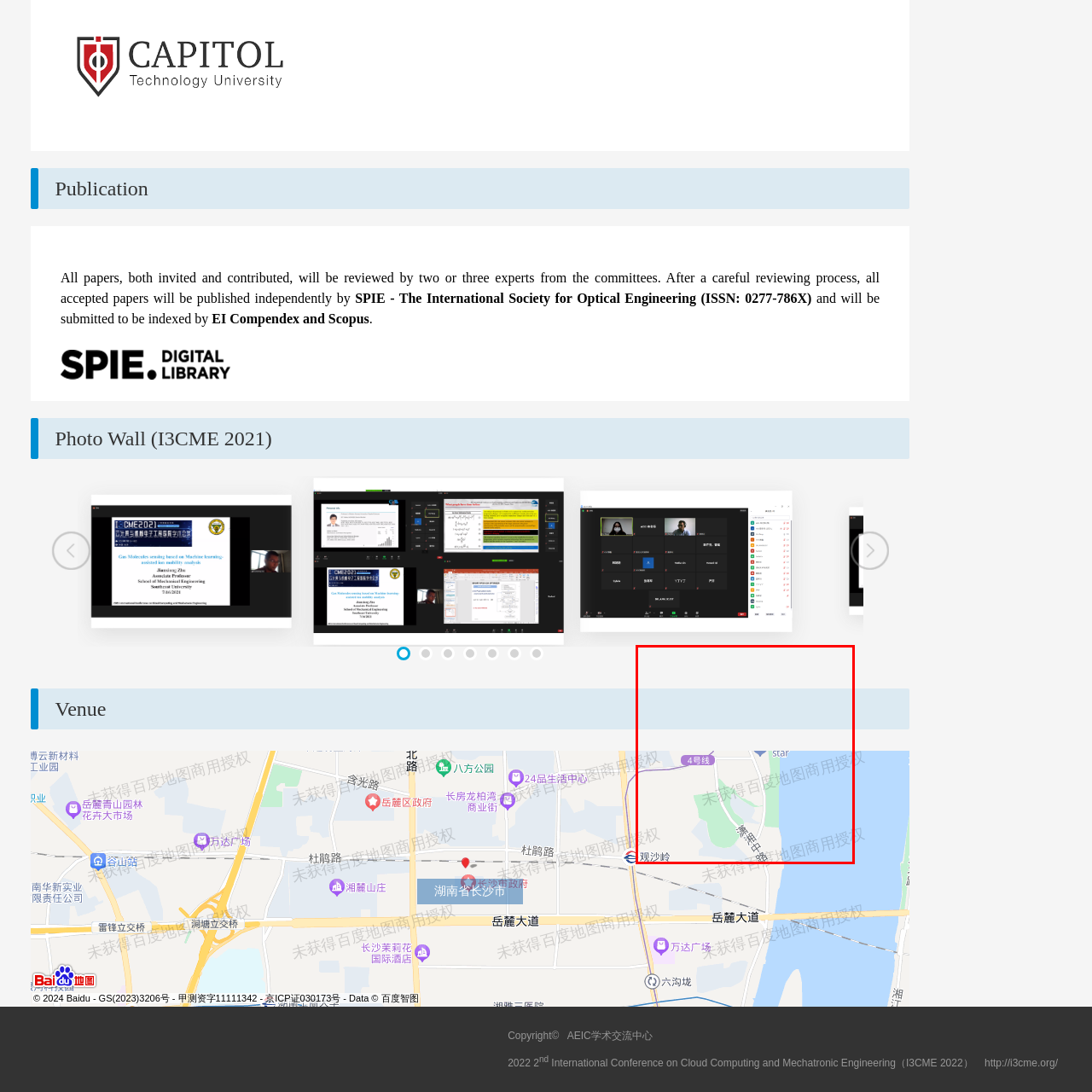Give a detailed description of the image area outlined by the red box.

The image appears to be a section of a map, highlighting a coastal area that includes roads and green spaces near the water. The map features various symbols, likely indicating points of interest, as well as street labels that may provide navigation information. The background is a light color, possibly indicating land, while darker shades represent water. Additionally, some text in the image suggests that it may be tied to a specific service or platform, hinting at the usage of this map for directional purposes. Overall, it visually represents a navigational tool, likely to assist users in exploring the region.